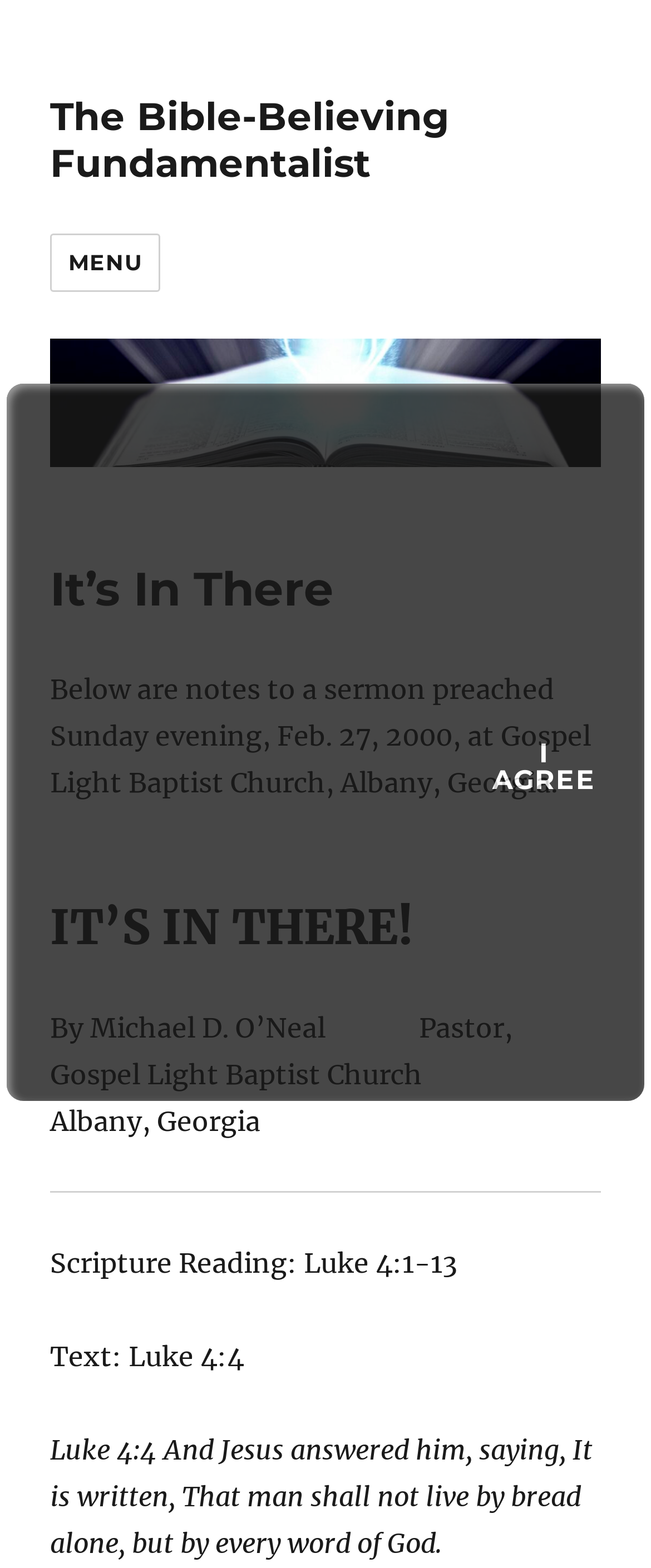Determine the main headline from the webpage and extract its text.

It’s In There